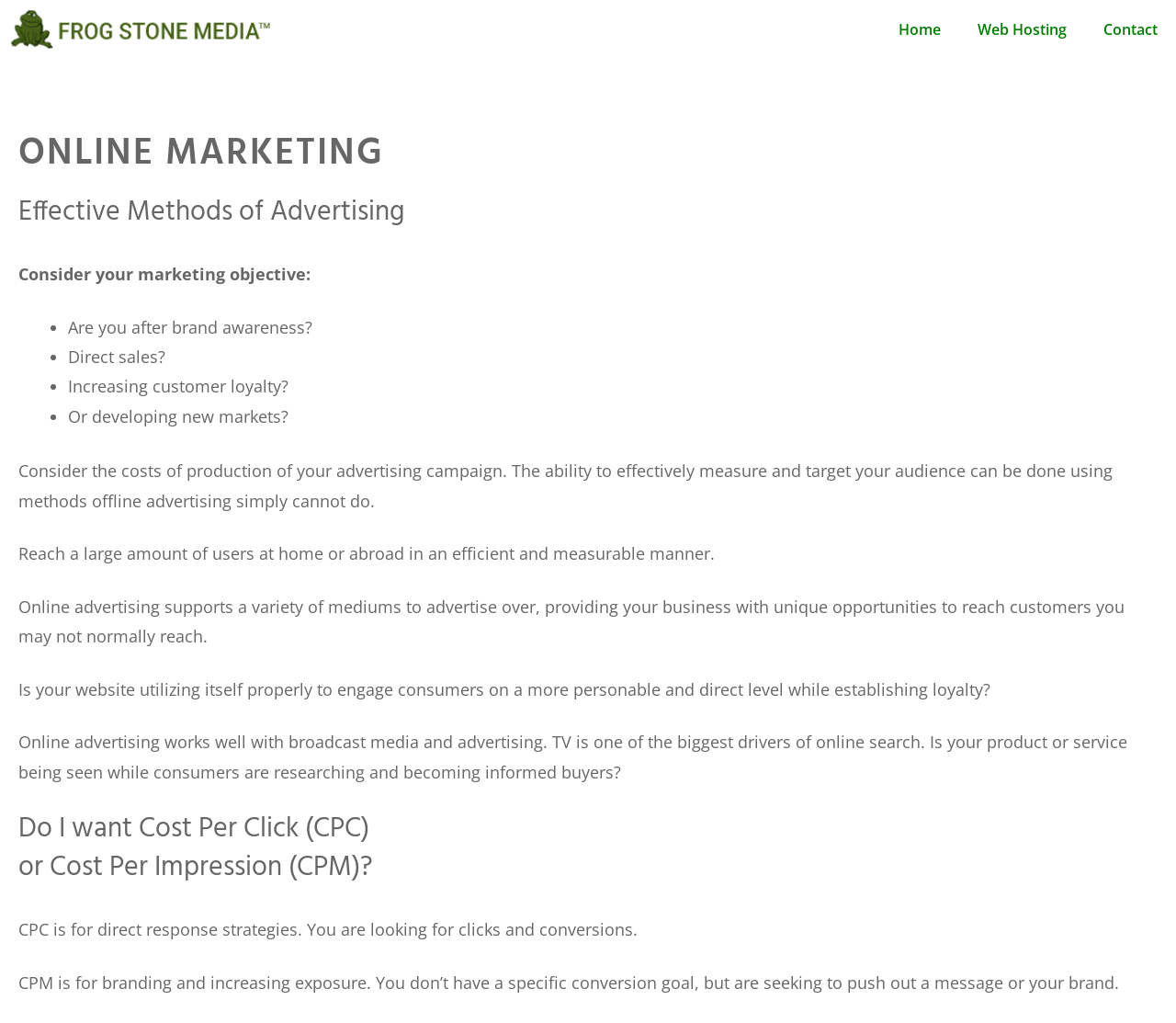What are the marketing objectives?
Please ensure your answer is as detailed and informative as possible.

The marketing objectives are listed in the section 'Consider your marketing objective:' which includes options such as brand awareness, direct sales, increasing customer loyalty, and developing new markets.